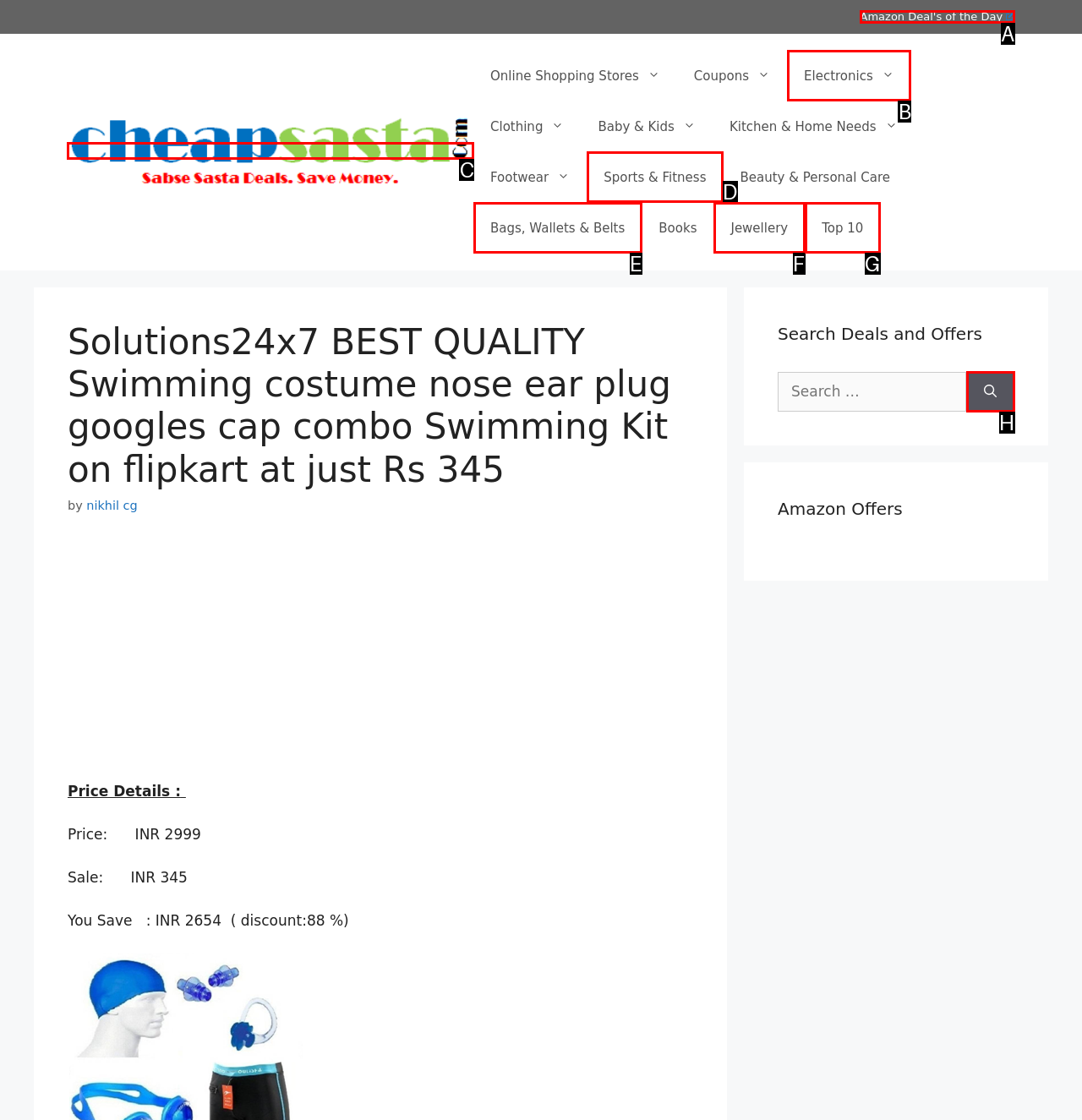Out of the given choices, which letter corresponds to the UI element required to Explore Best deals and Offers? Answer with the letter.

C